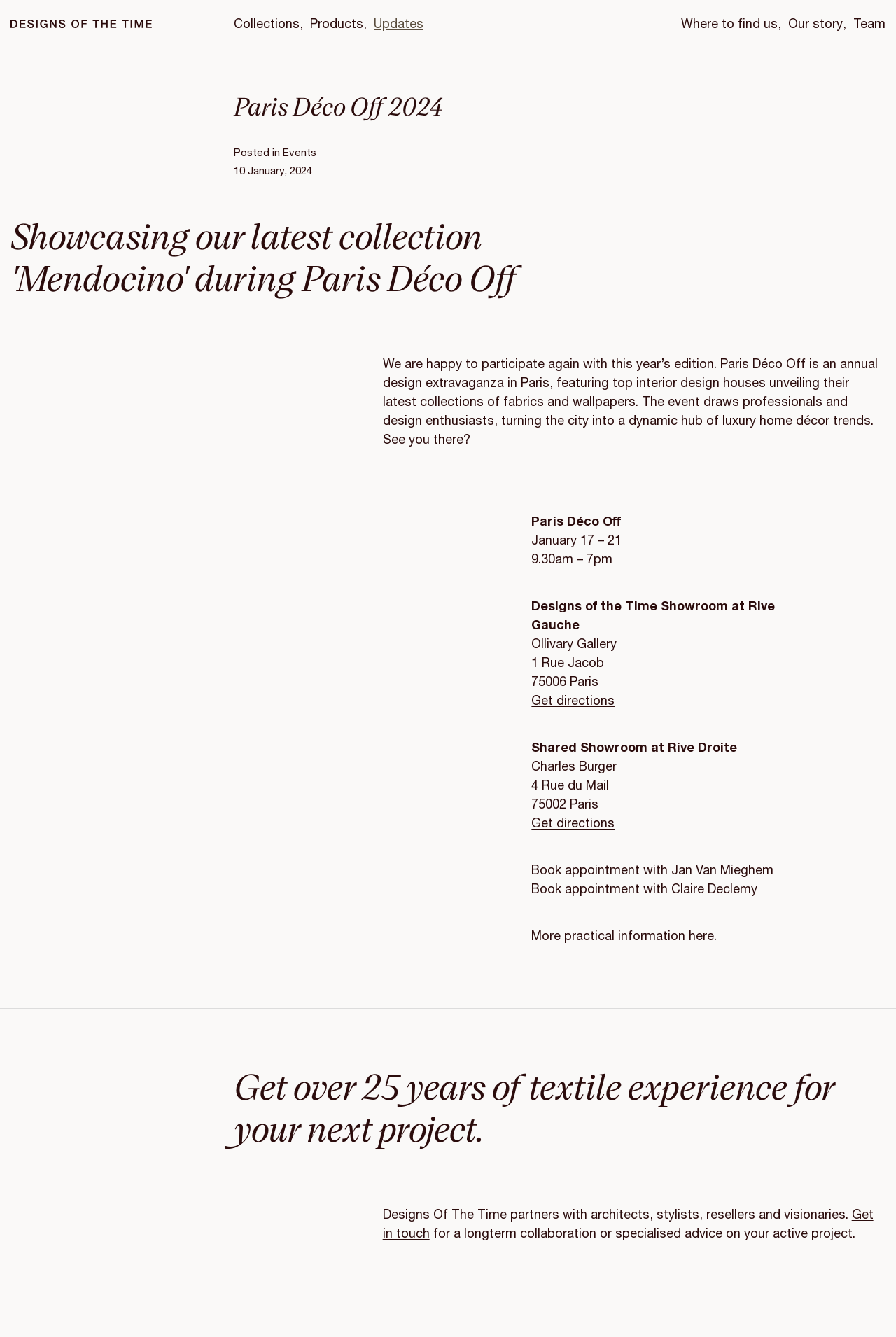What is the event mentioned in the webpage?
Provide a fully detailed and comprehensive answer to the question.

I found the answer by looking at the heading 'Paris Déco Off 2024' and the surrounding text, which suggests that the webpage is about an event called Paris Déco Off 2024.